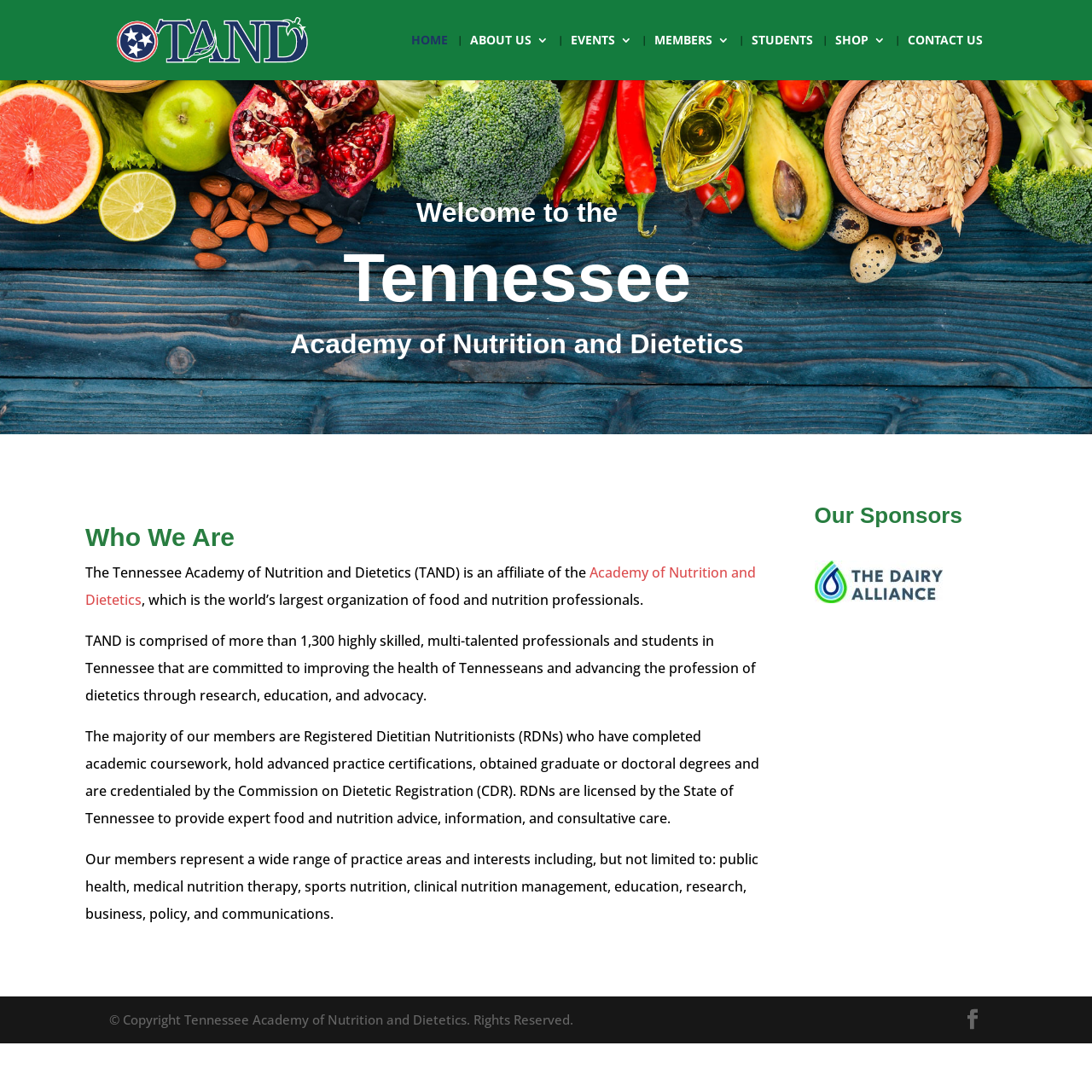Please provide a one-word or phrase answer to the question: 
What is the purpose of TAND?

Improving health and advancing dietetics